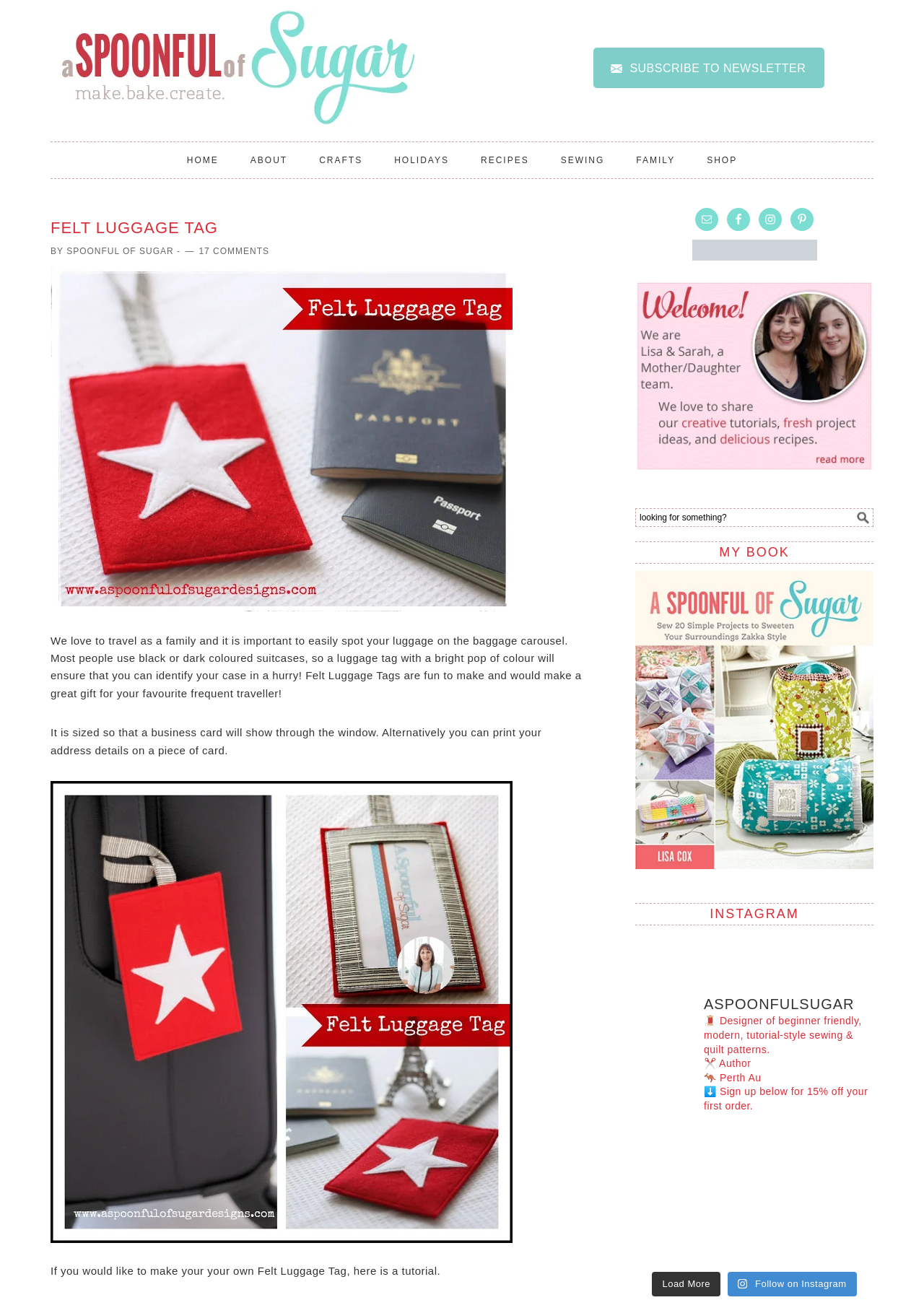Specify the bounding box coordinates of the region I need to click to perform the following instruction: "Click the link to book Tuscan Holiday". The coordinates must be four float numbers in the range of 0 to 1, i.e., [left, top, right, bottom].

None